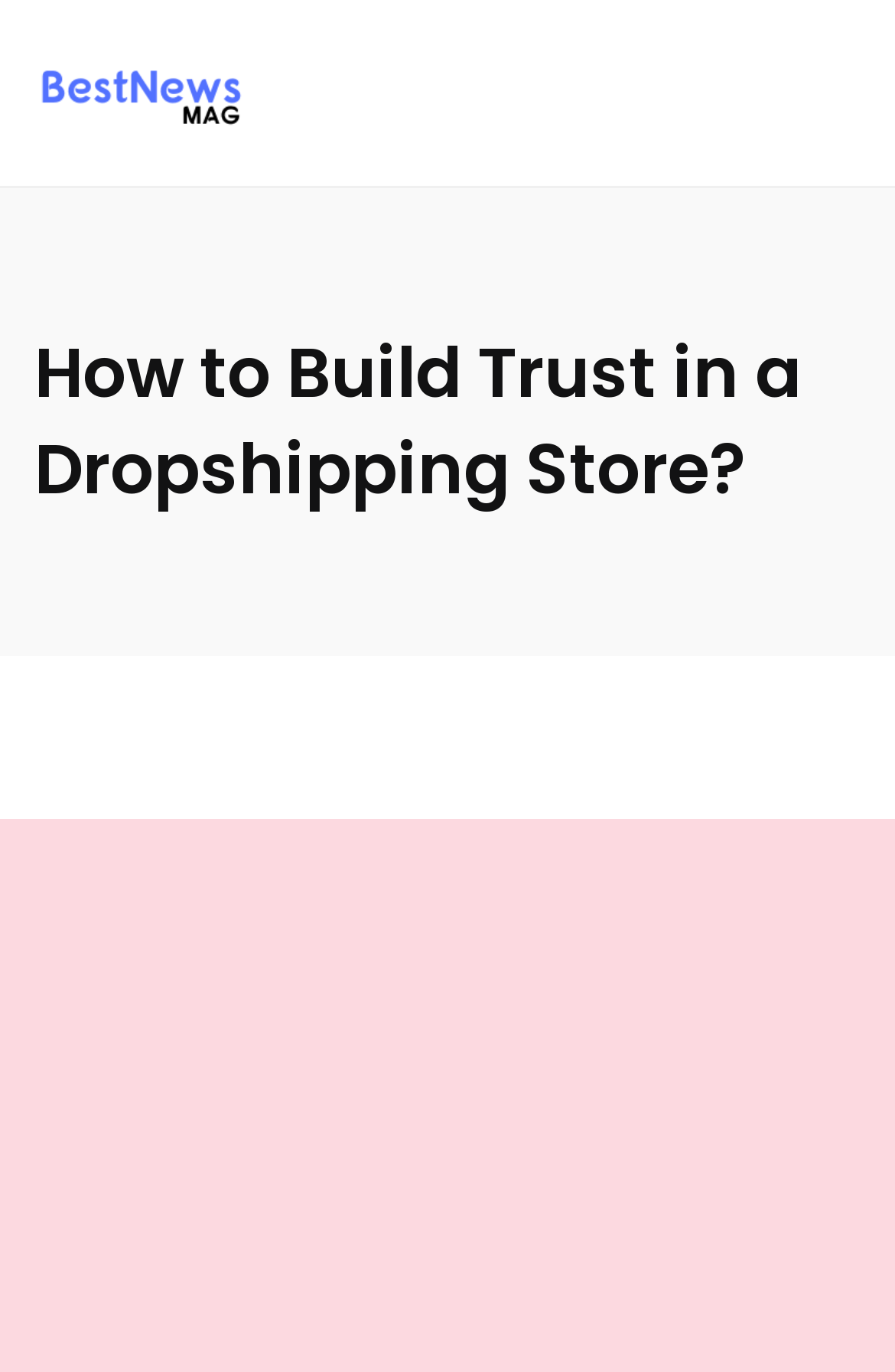Determine the bounding box for the UI element as described: "alt="Best News Mag"". The coordinates should be represented as four float numbers between 0 and 1, formatted as [left, top, right, bottom].

[0.038, 0.037, 0.372, 0.099]